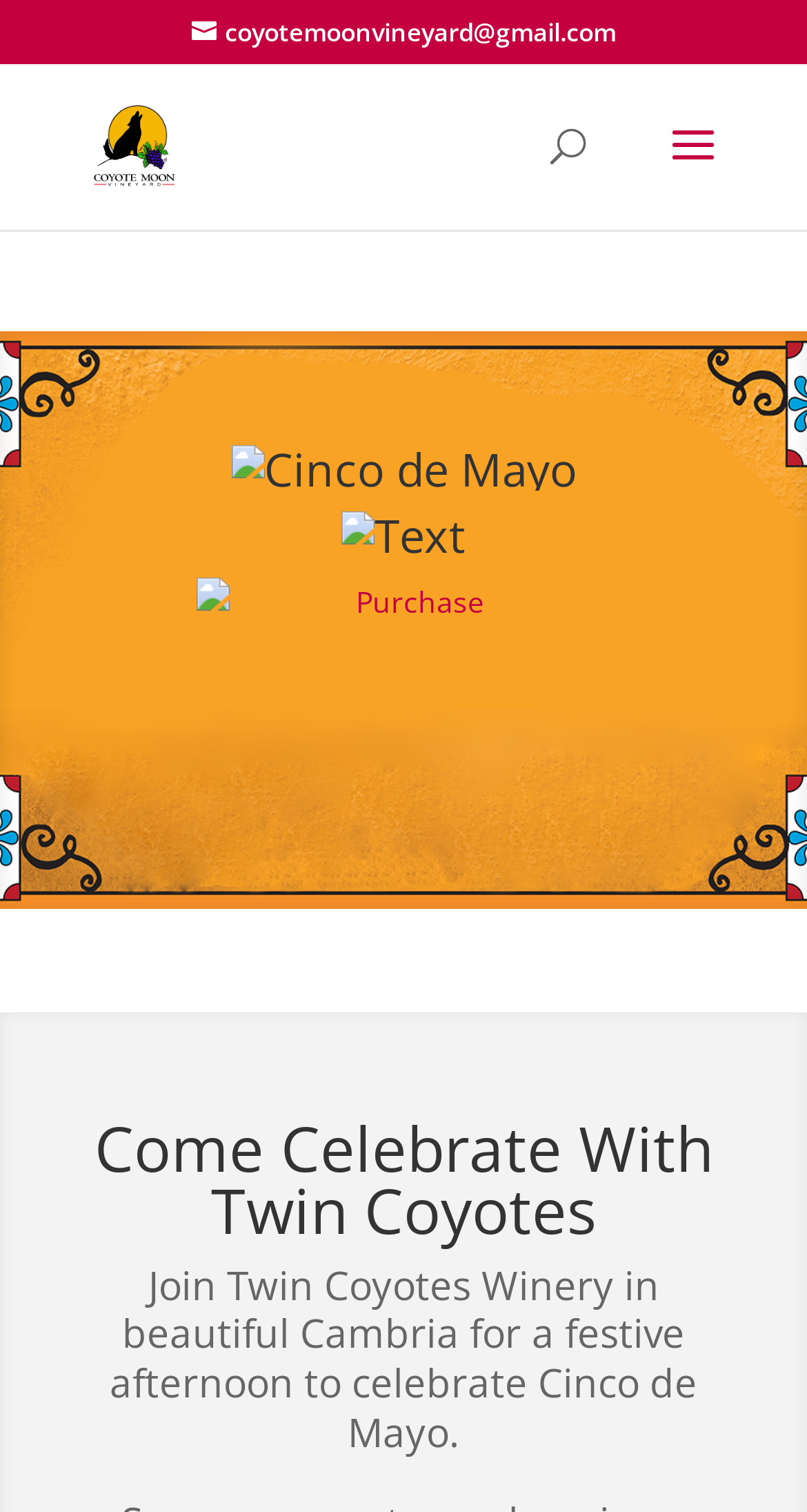Examine the screenshot and answer the question in as much detail as possible: What is the email address provided?

The email address is found in the link element with the text 'coyotemoonvineyard@gmail.com' at the top of the page.